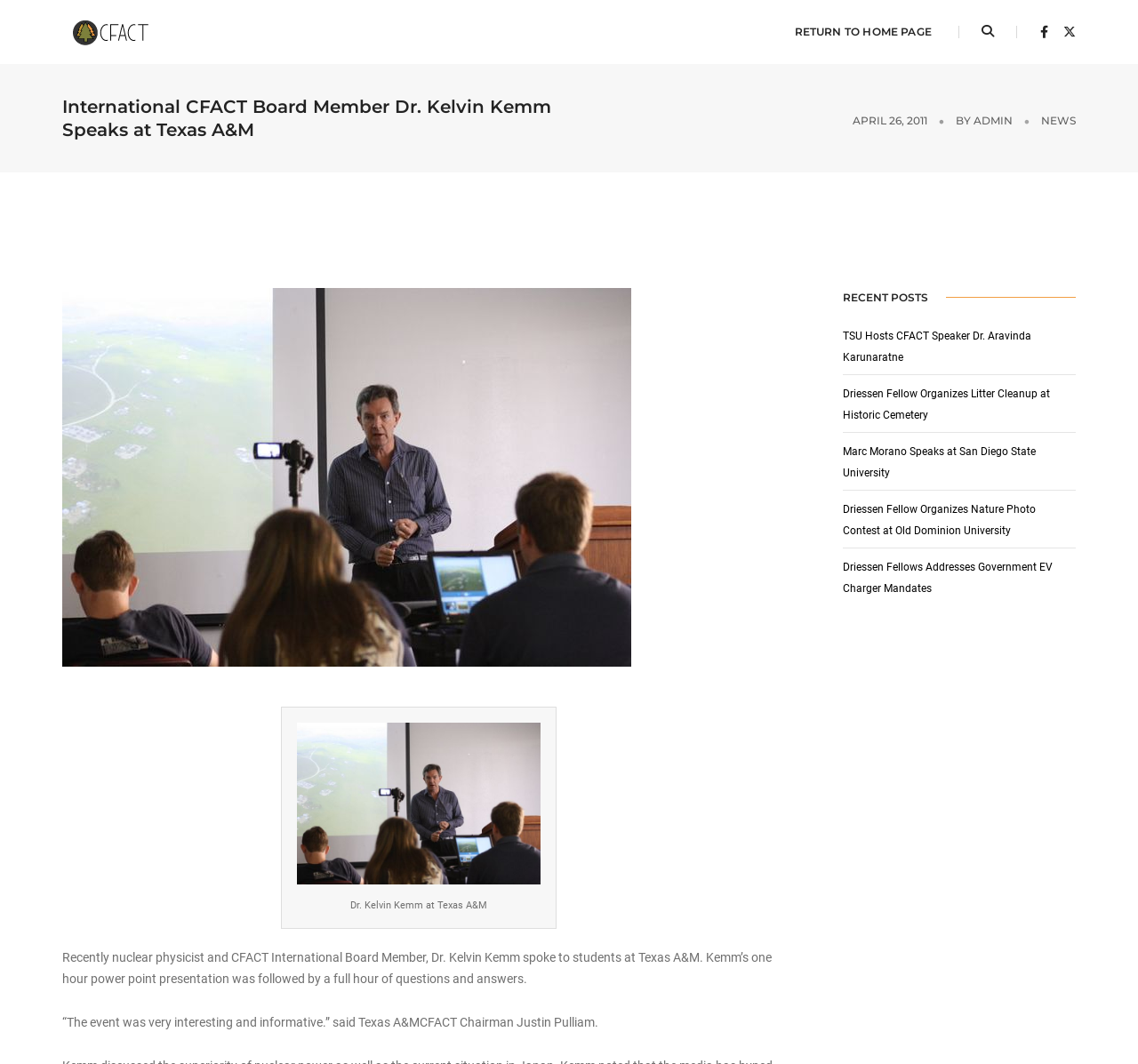Determine the bounding box coordinates of the region to click in order to accomplish the following instruction: "Subscribe to the newsletter". Provide the coordinates as four float numbers between 0 and 1, specifically [left, top, right, bottom].

None